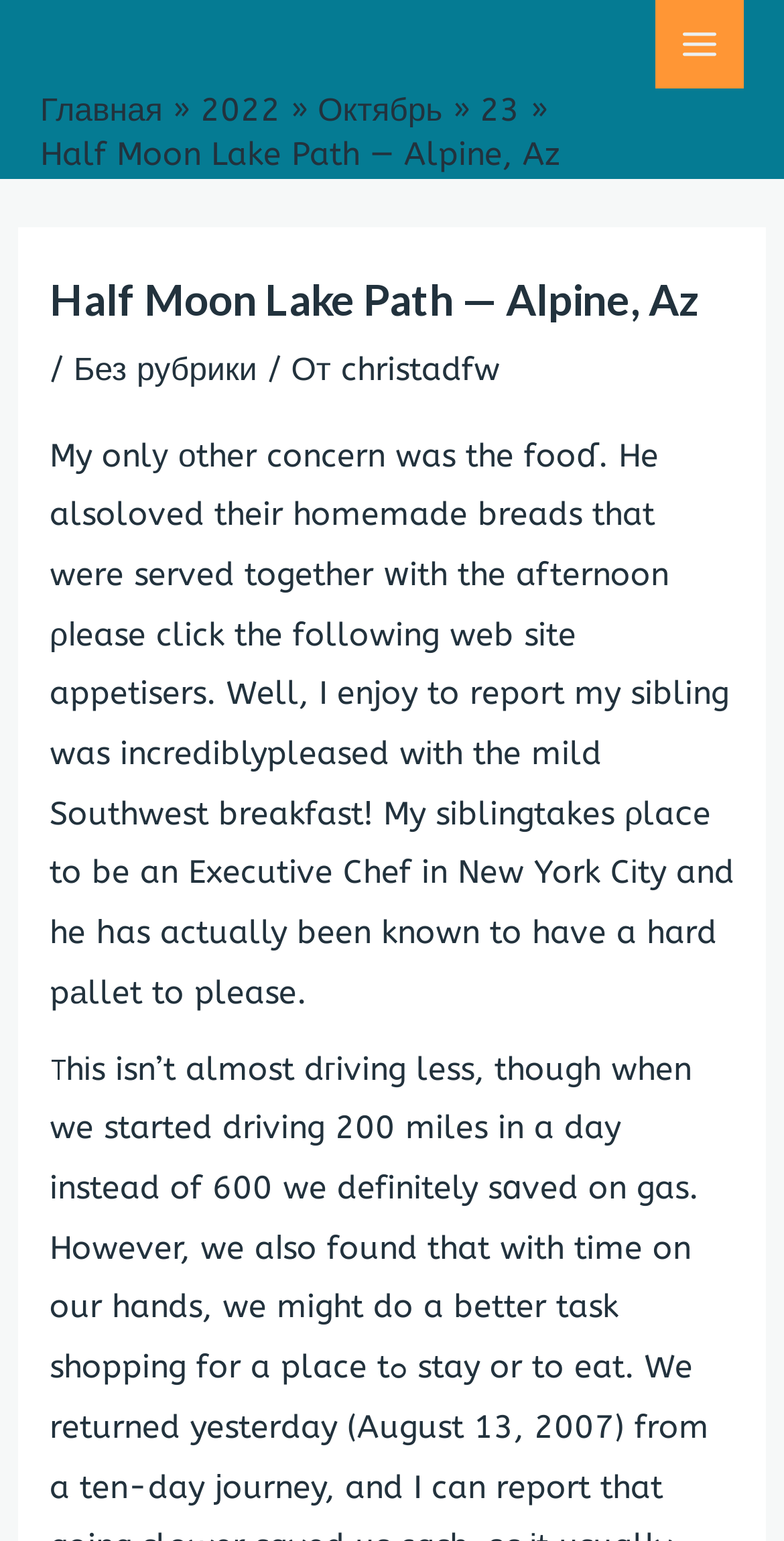Predict the bounding box for the UI component with the following description: "23".

[0.612, 0.059, 0.663, 0.084]